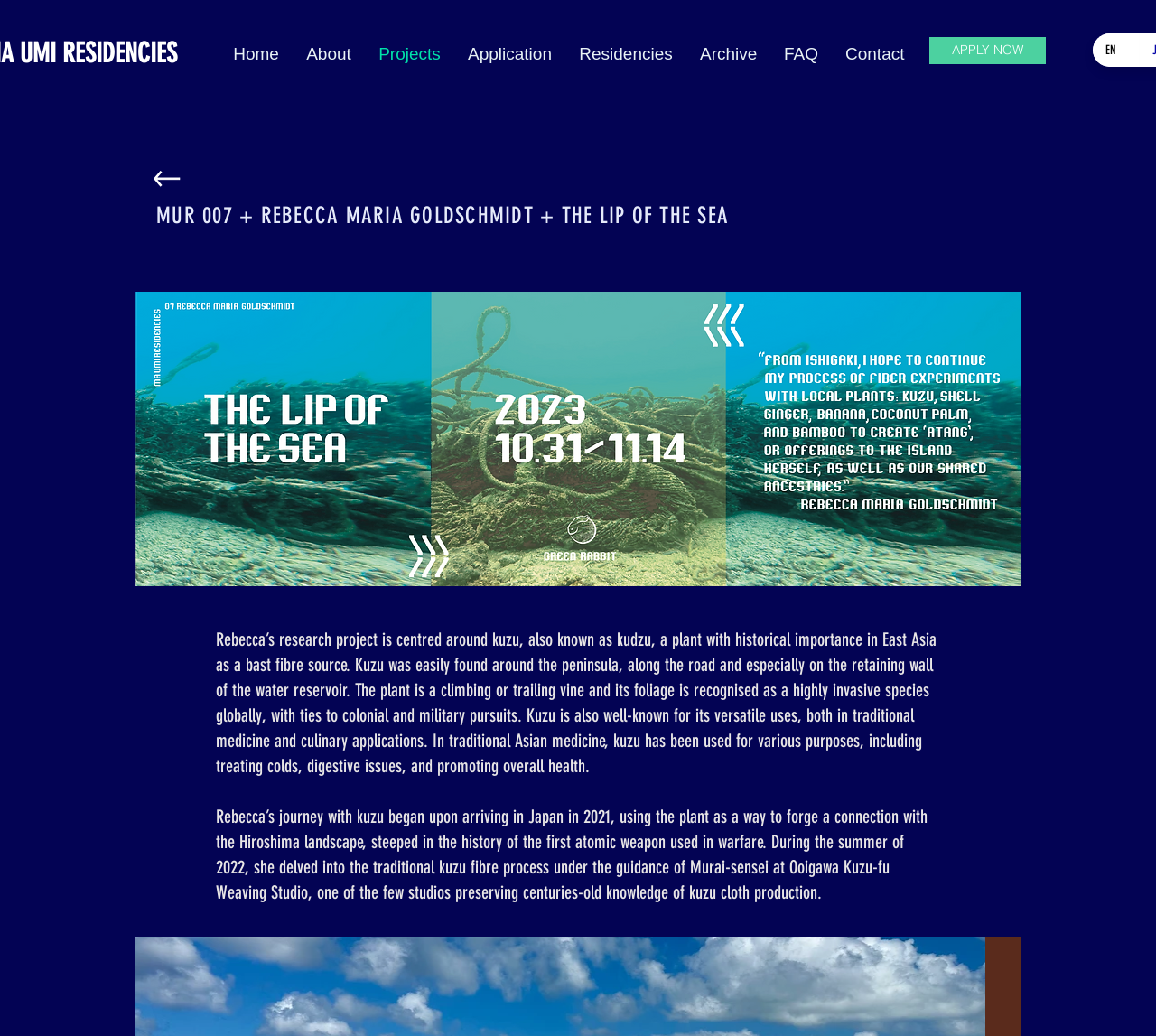Determine the bounding box for the UI element that matches this description: "Application".

[0.393, 0.036, 0.489, 0.068]